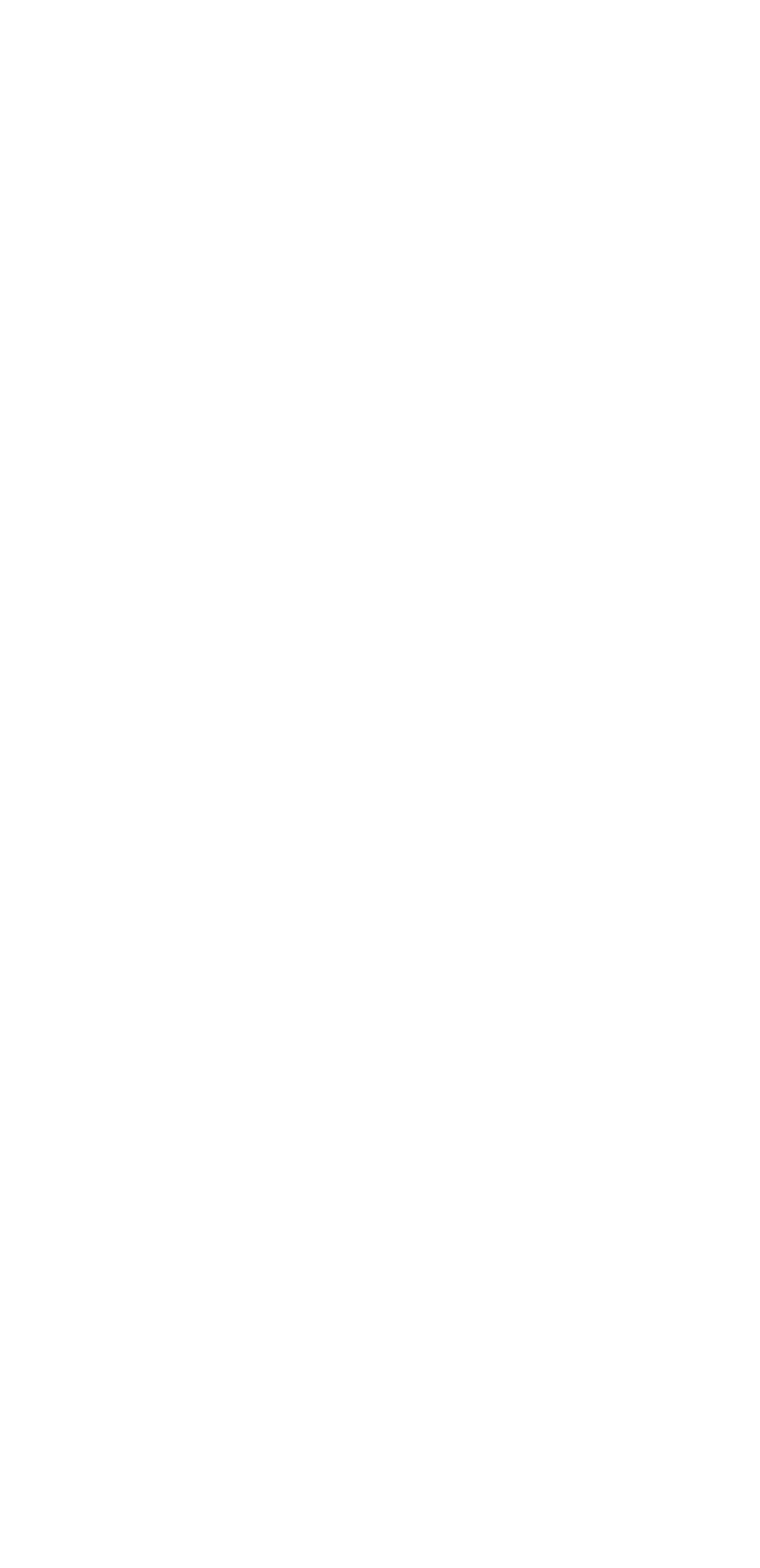Provide the bounding box coordinates for the UI element that is described by this text: "Terms & Conditions". The coordinates should be in the form of four float numbers between 0 and 1: [left, top, right, bottom].

[0.154, 0.752, 0.71, 0.787]